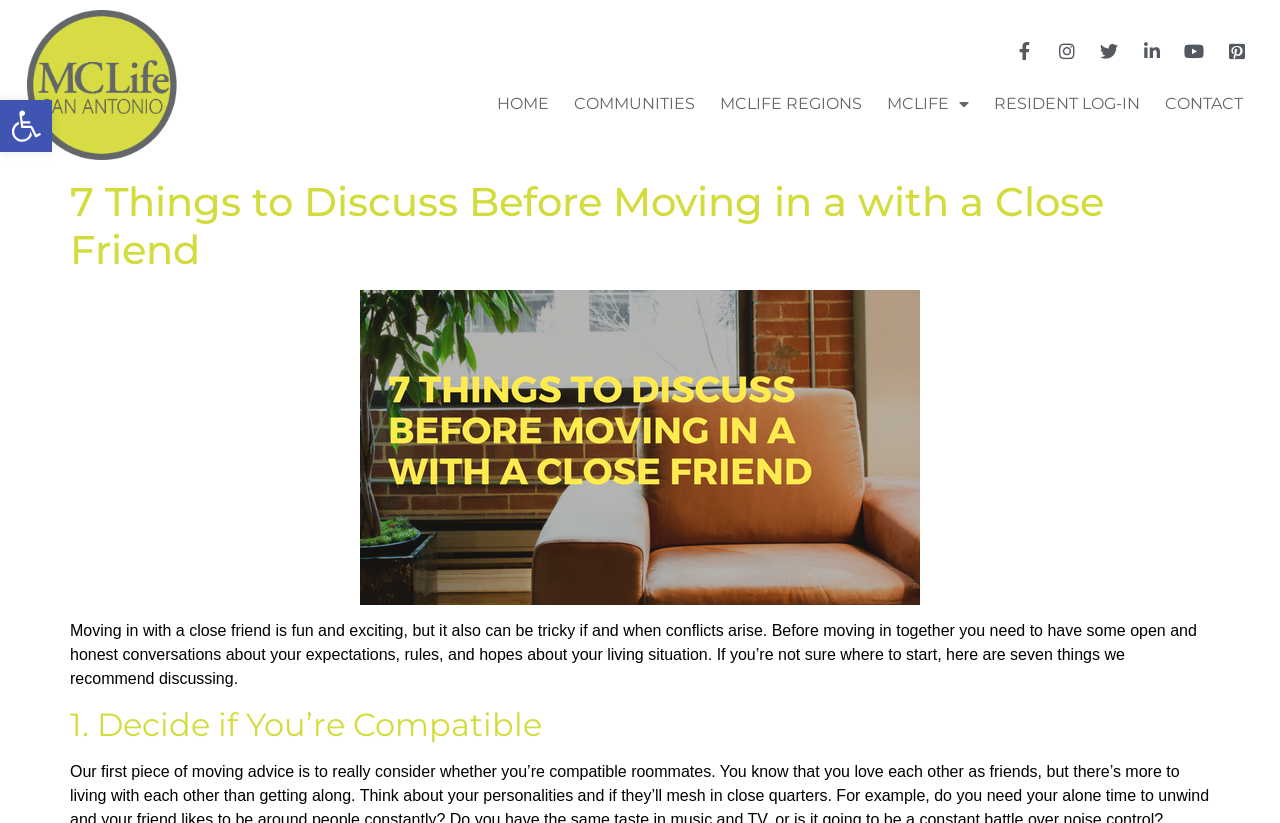What is located at the top left of the webpage?
Based on the image, respond with a single word or phrase.

Toolbar